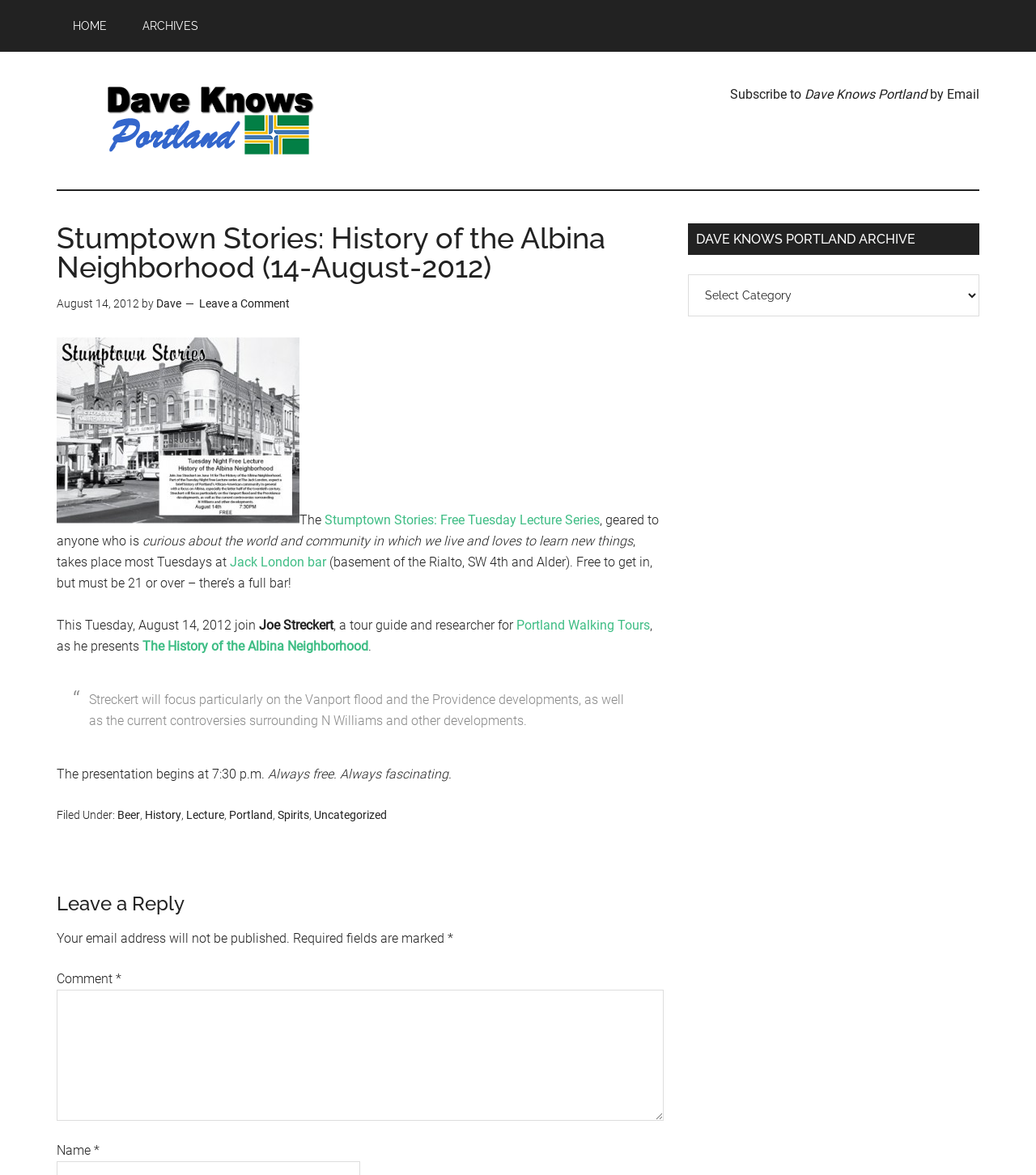Please determine the bounding box coordinates for the UI element described as: "Home".

[0.055, 0.0, 0.119, 0.044]